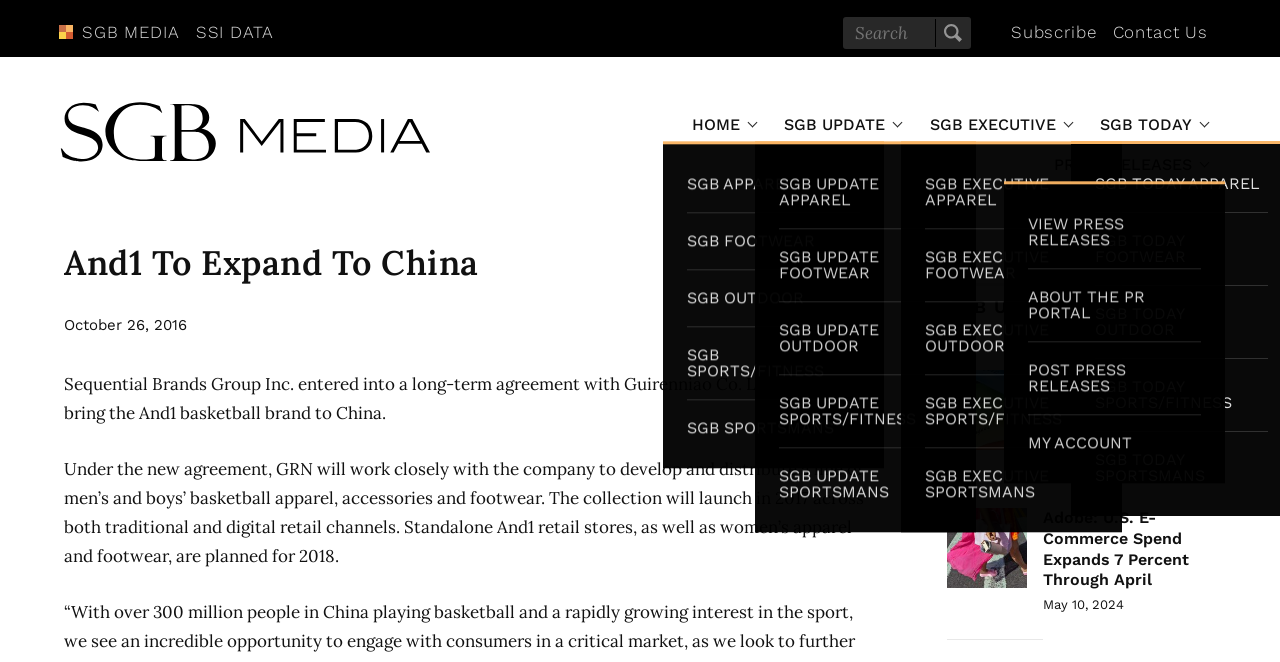Locate the bounding box coordinates of the item that should be clicked to fulfill the instruction: "Search for something".

[0.658, 0.025, 0.758, 0.073]